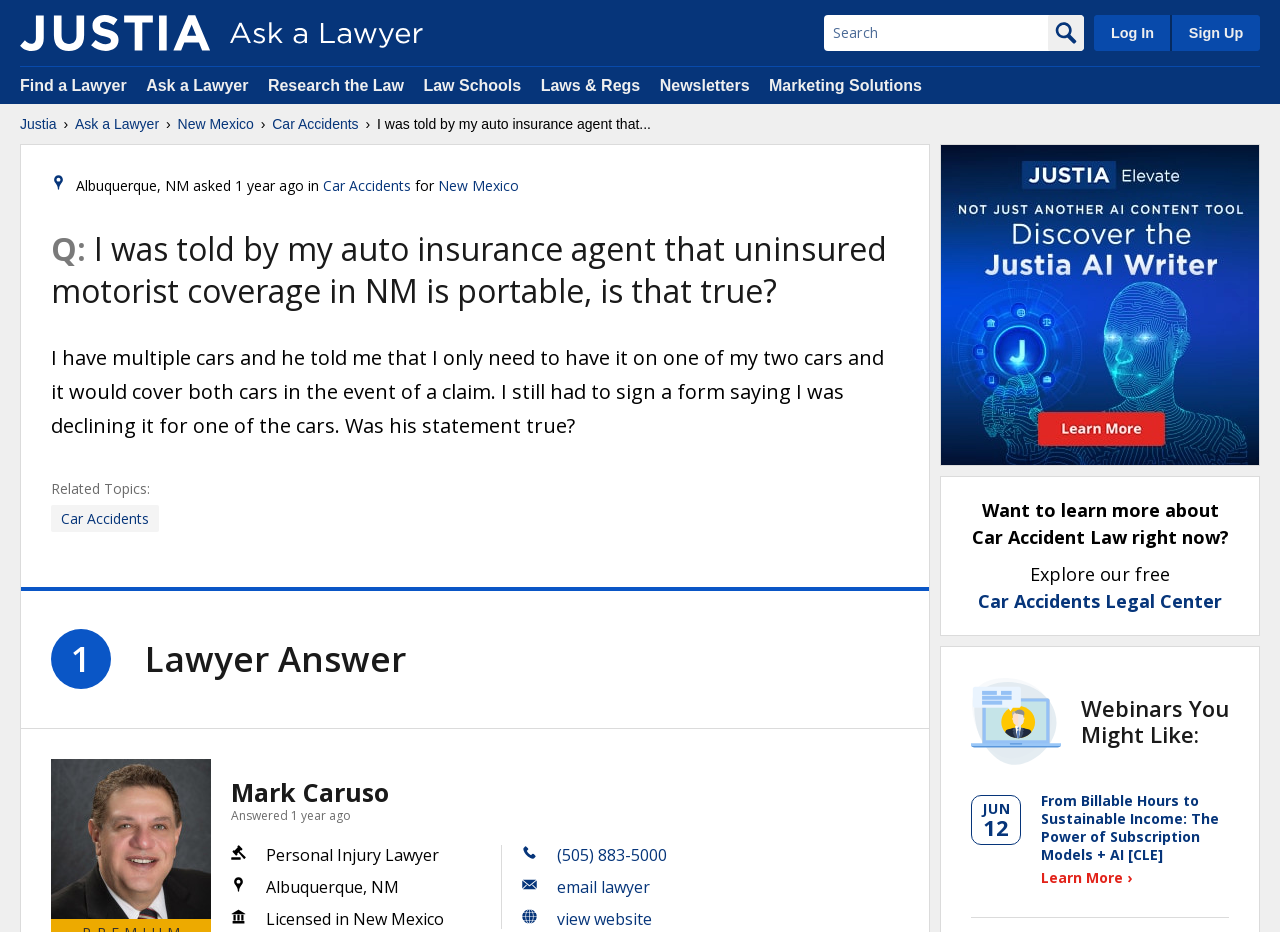Answer briefly with one word or phrase:
How long ago was the question answered?

1 year ago